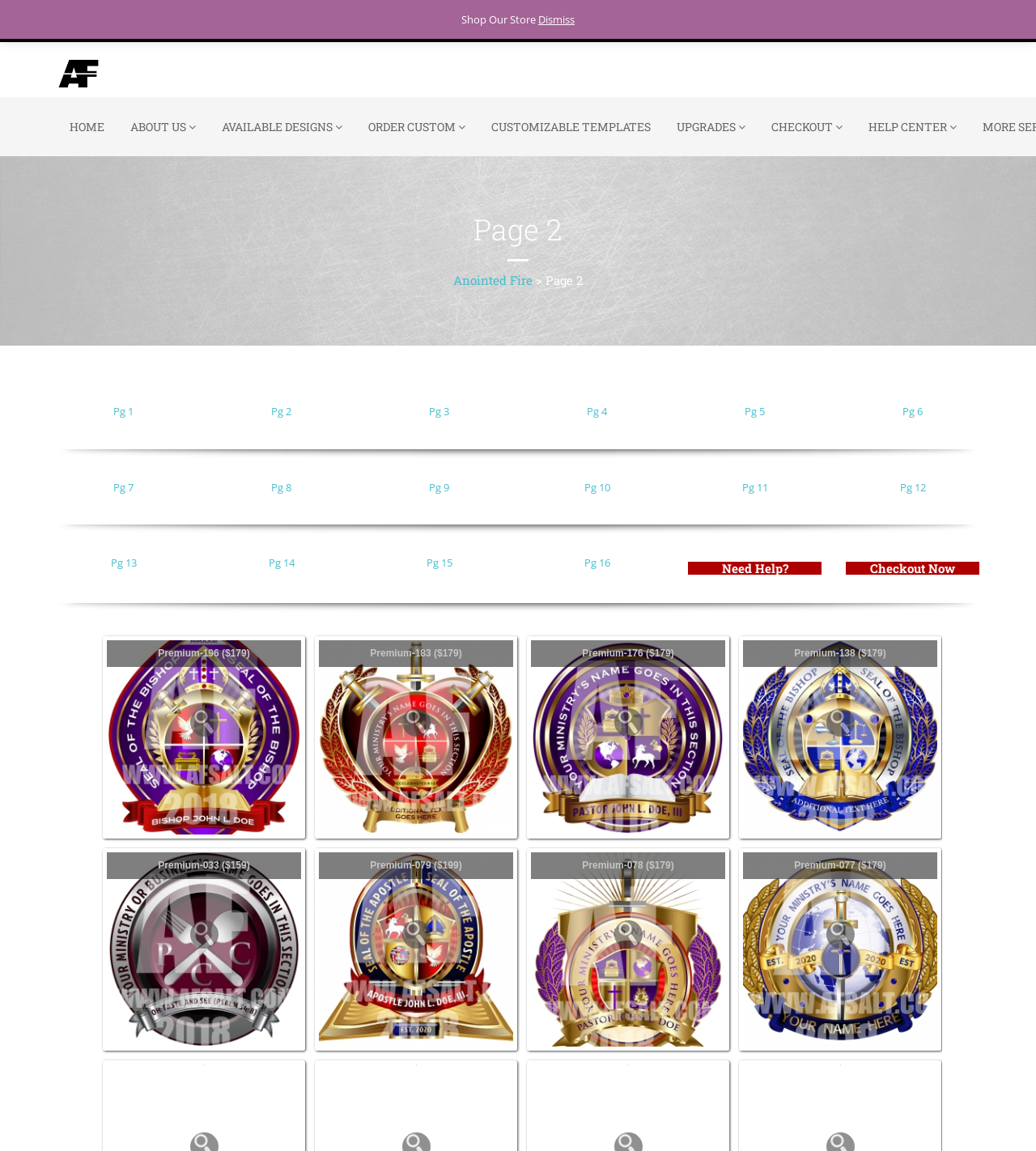Answer the following in one word or a short phrase: 
What is the text above the design samples?

Shop Our Store